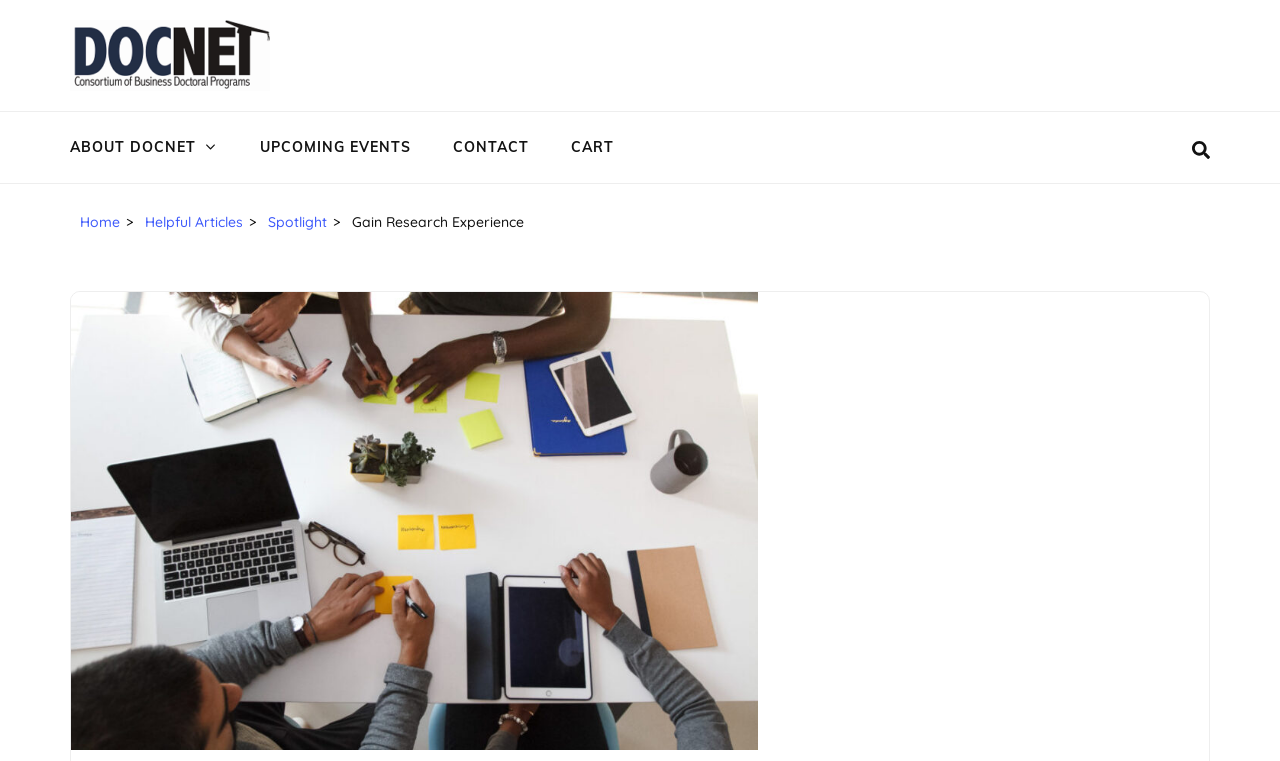What is the main topic of the webpage?
We need a detailed and exhaustive answer to the question. Please elaborate.

The main topic of the webpage is 'Gain Research Experience', which is prominently displayed in the middle section of the webpage.